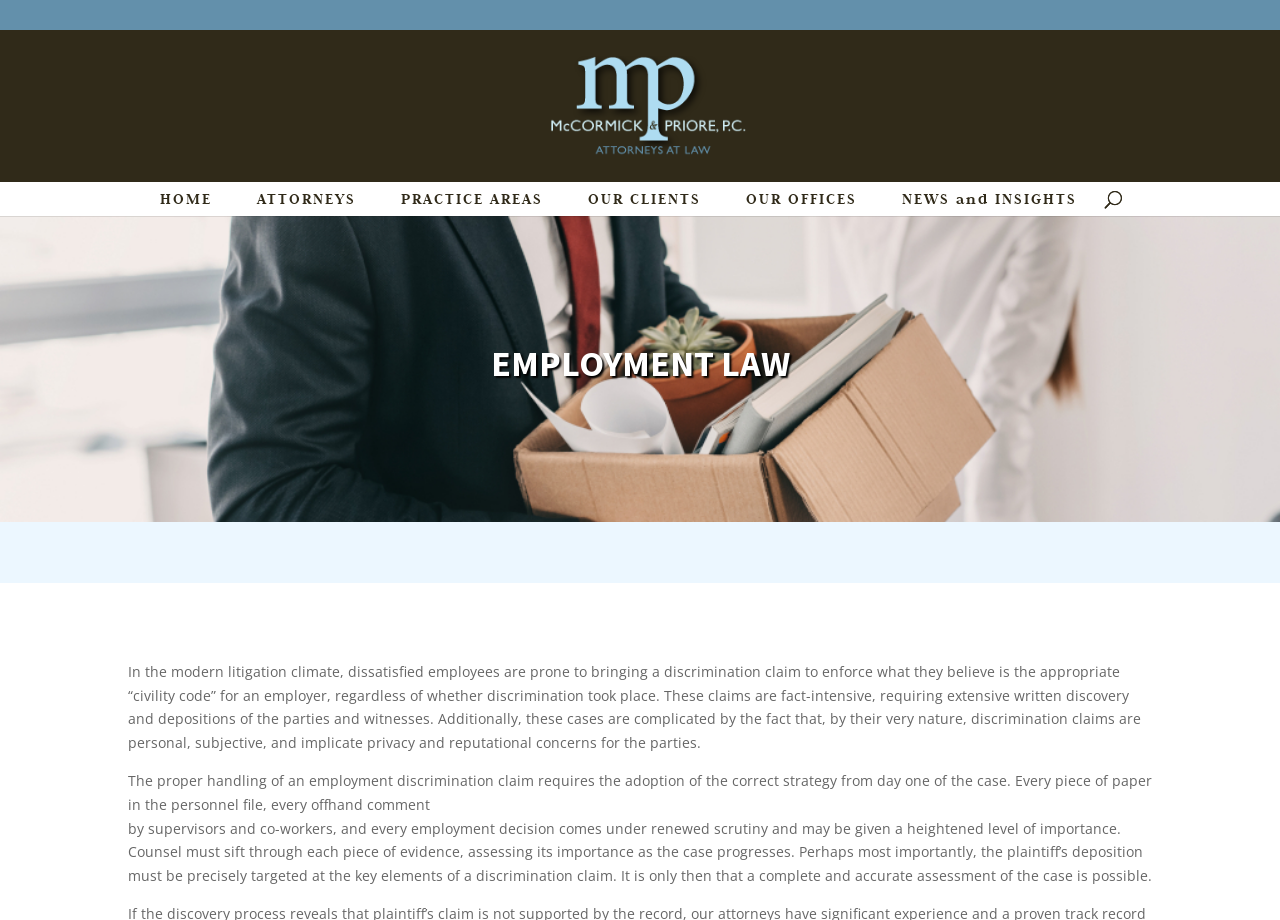Find the bounding box coordinates of the element to click in order to complete this instruction: "Go to the 'NEWS and INSIGHTS' section". The bounding box coordinates must be four float numbers between 0 and 1, denoted as [left, top, right, bottom].

[0.705, 0.198, 0.841, 0.235]